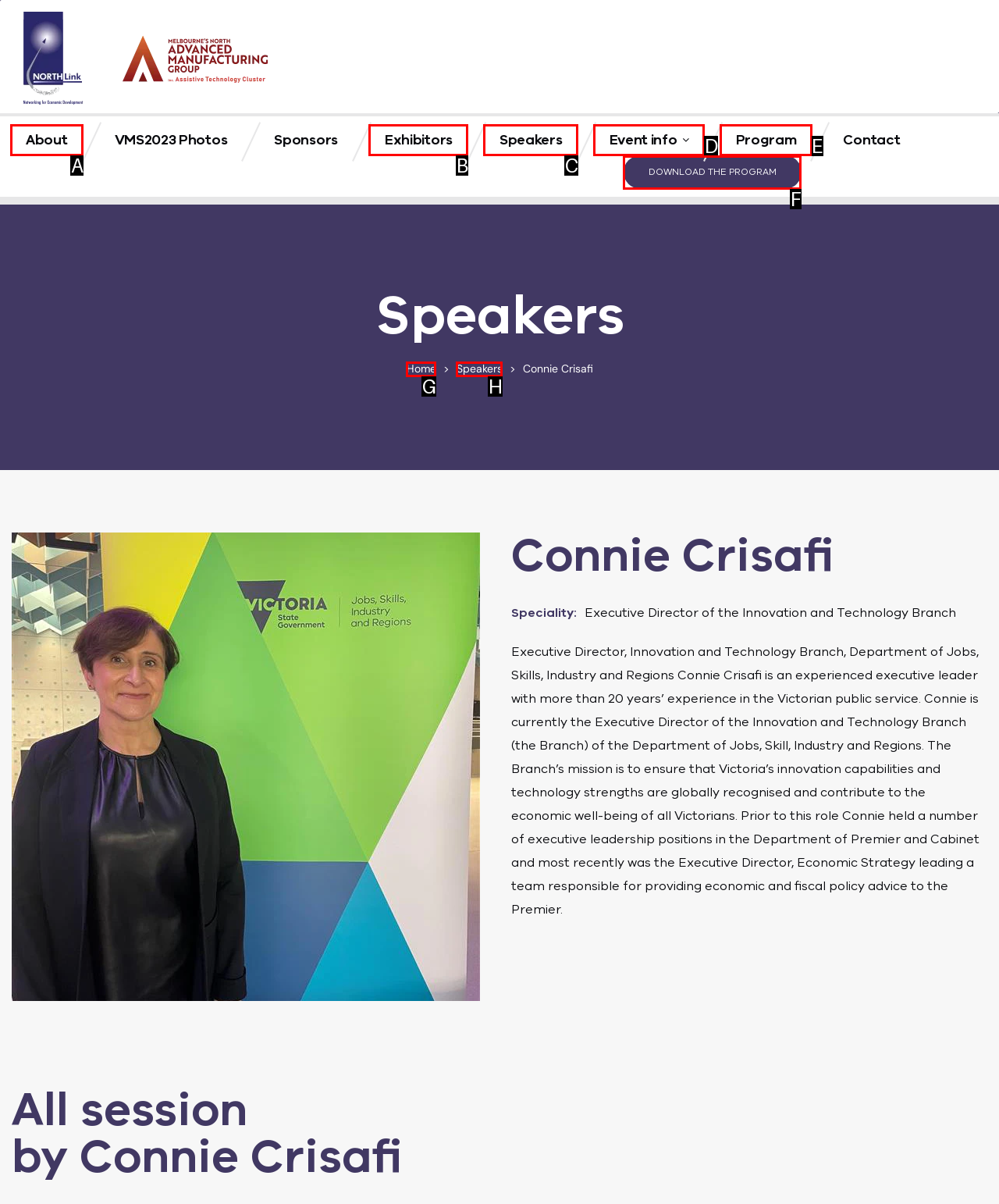Identify the UI element that best fits the description: Download the Program
Respond with the letter representing the correct option.

F